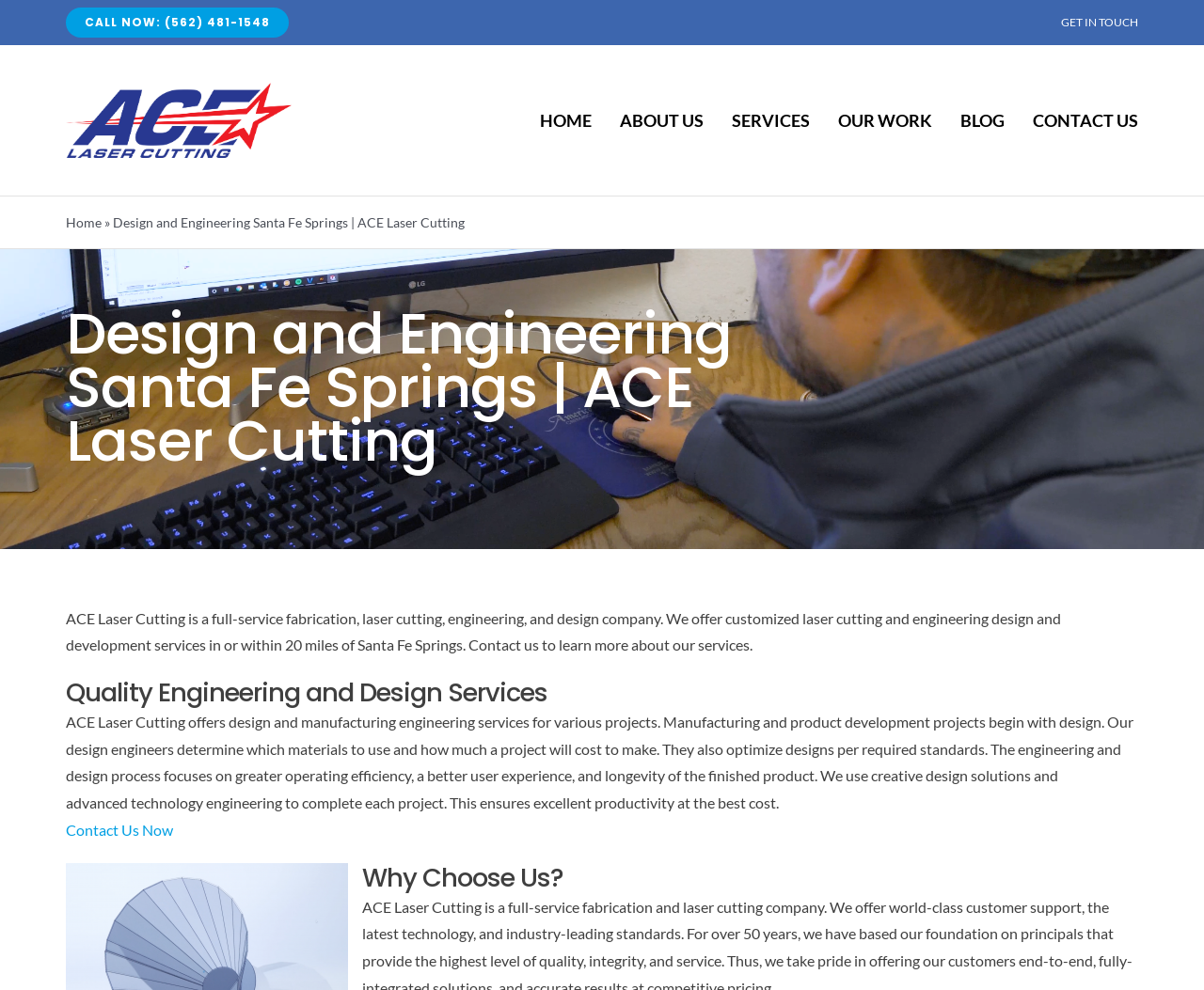Please provide the bounding box coordinate of the region that matches the element description: Search The Archives. Coordinates should be in the format (top-left x, top-left y, bottom-right x, bottom-right y) and all values should be between 0 and 1.

None